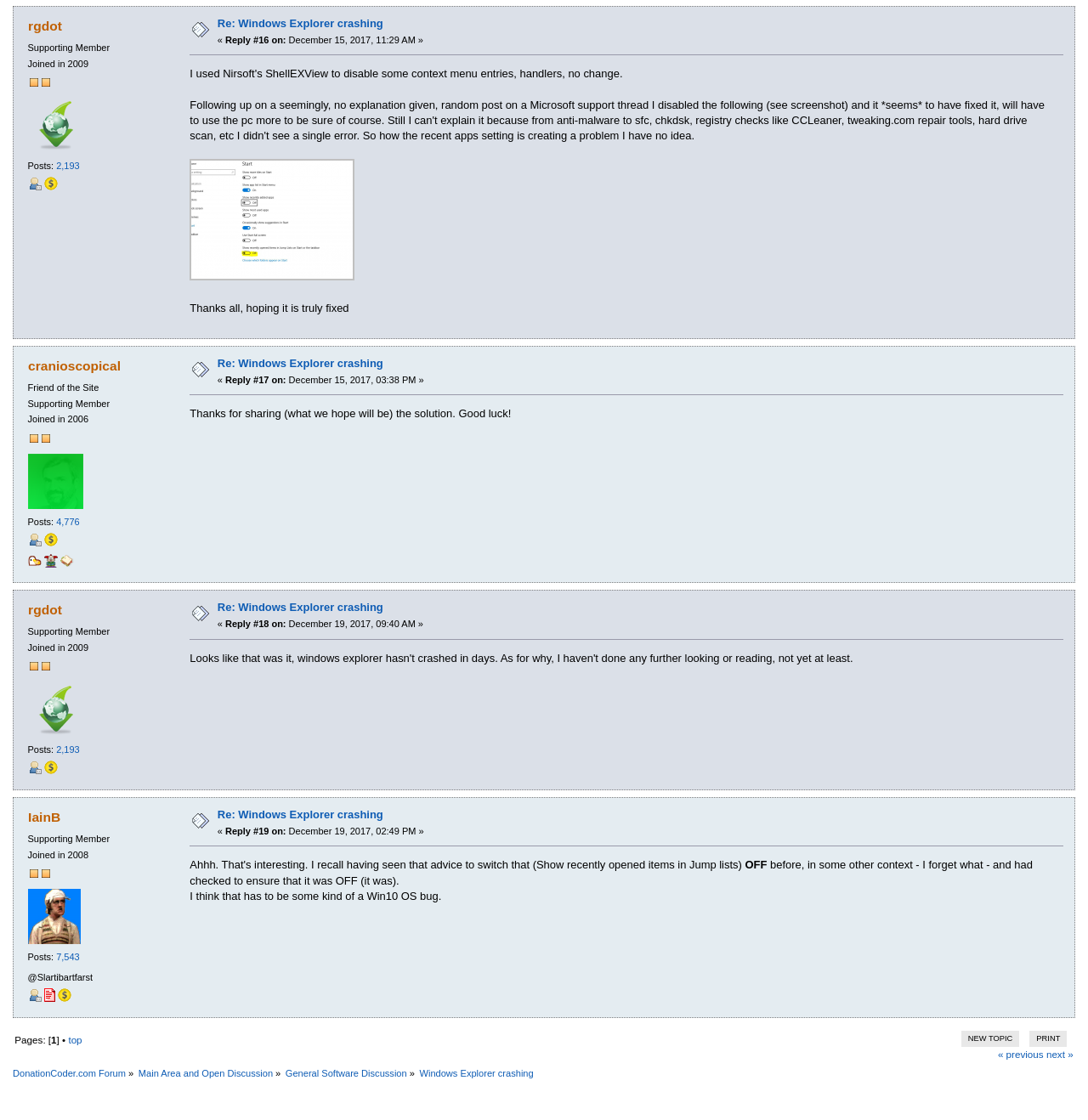What is the badge next to the user 'IainB'?
Look at the image and respond with a single word or a short phrase.

cody badge